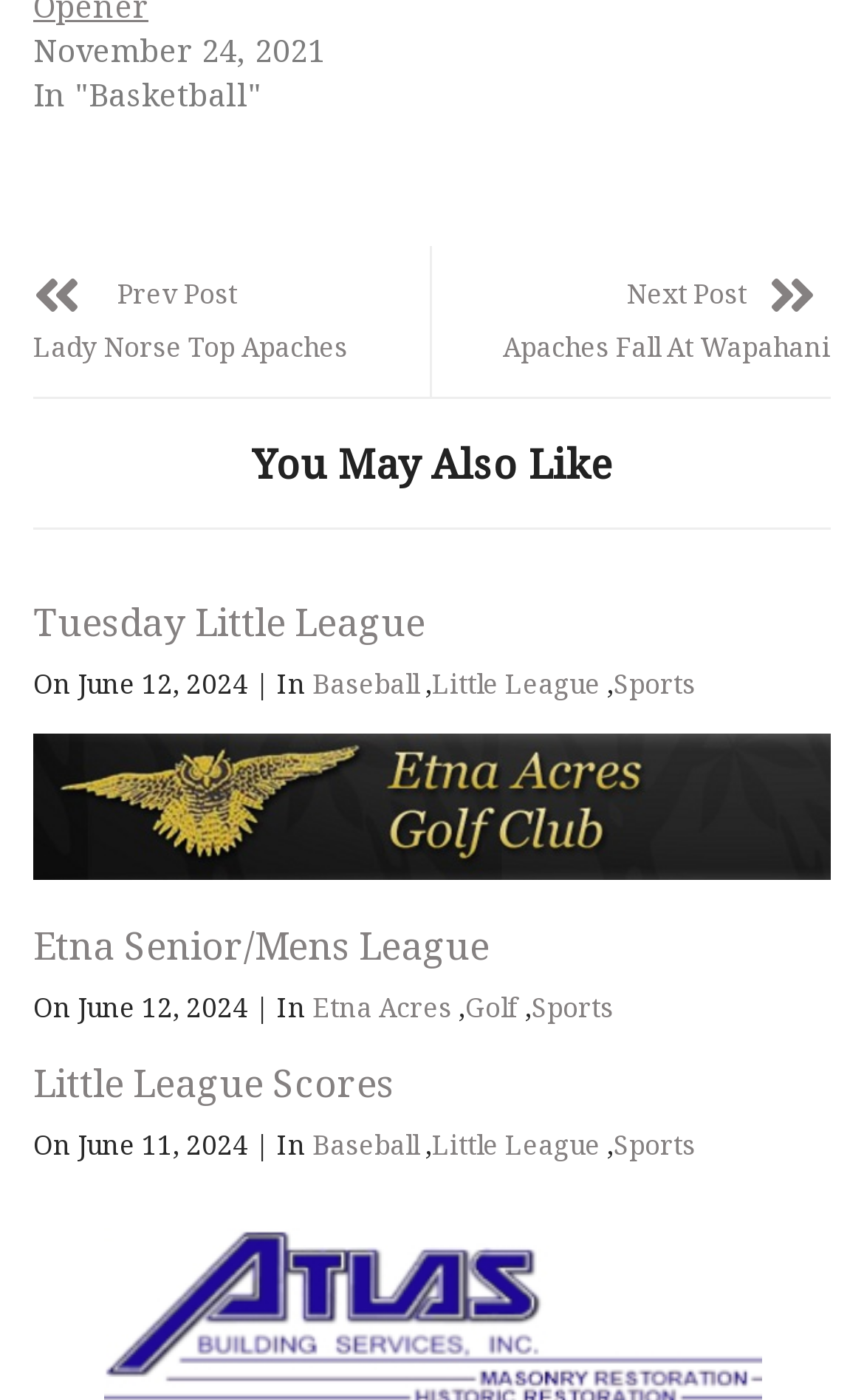Specify the bounding box coordinates of the element's area that should be clicked to execute the given instruction: "Visit 'CONTACT US'". The coordinates should be four float numbers between 0 and 1, i.e., [left, top, right, bottom].

[0.108, 0.157, 0.892, 0.259]